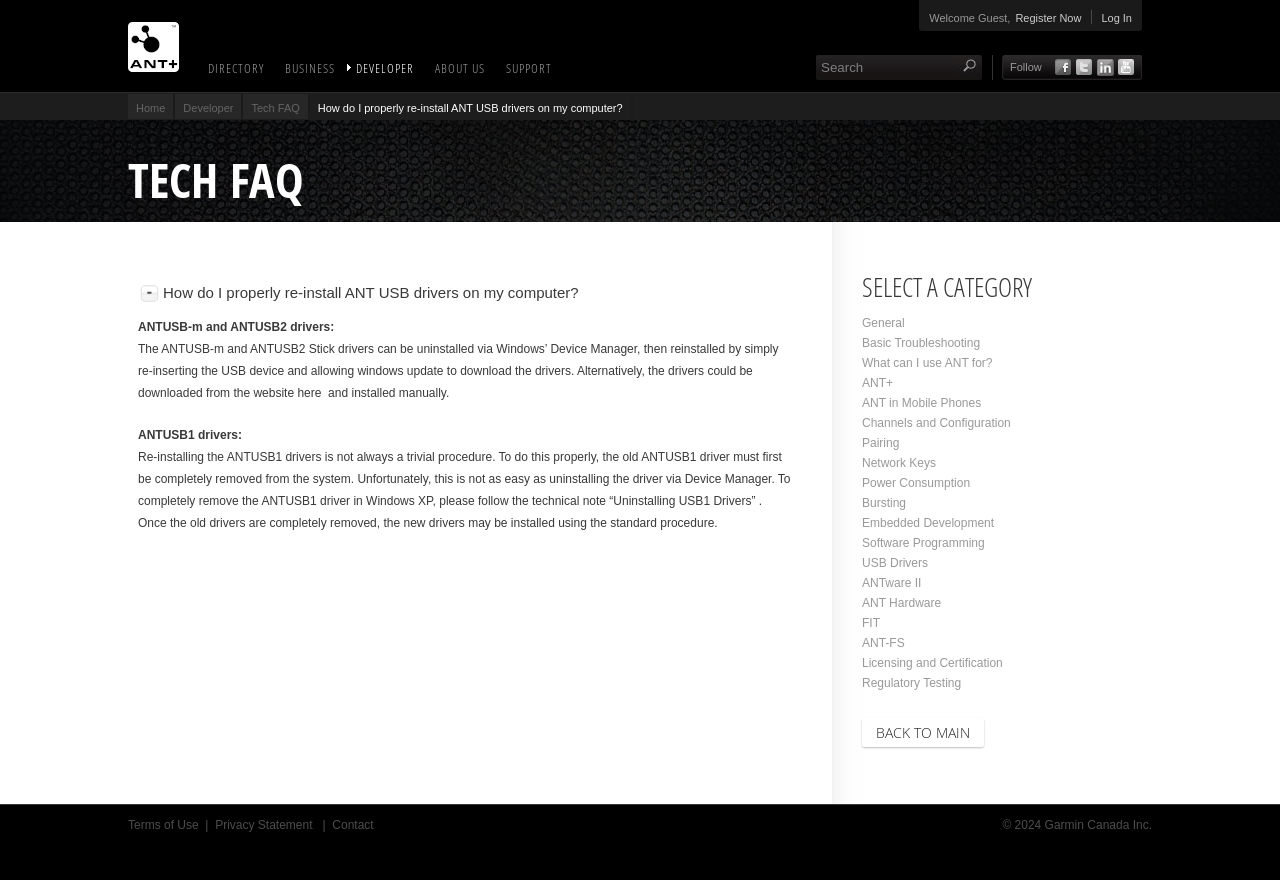Given the description Back to Main, predict the bounding box coordinates of the UI element. Ensure the coordinates are in the format (top-left x, top-left y, bottom-right x, bottom-right y) and all values are between 0 and 1.

[0.673, 0.816, 0.769, 0.849]